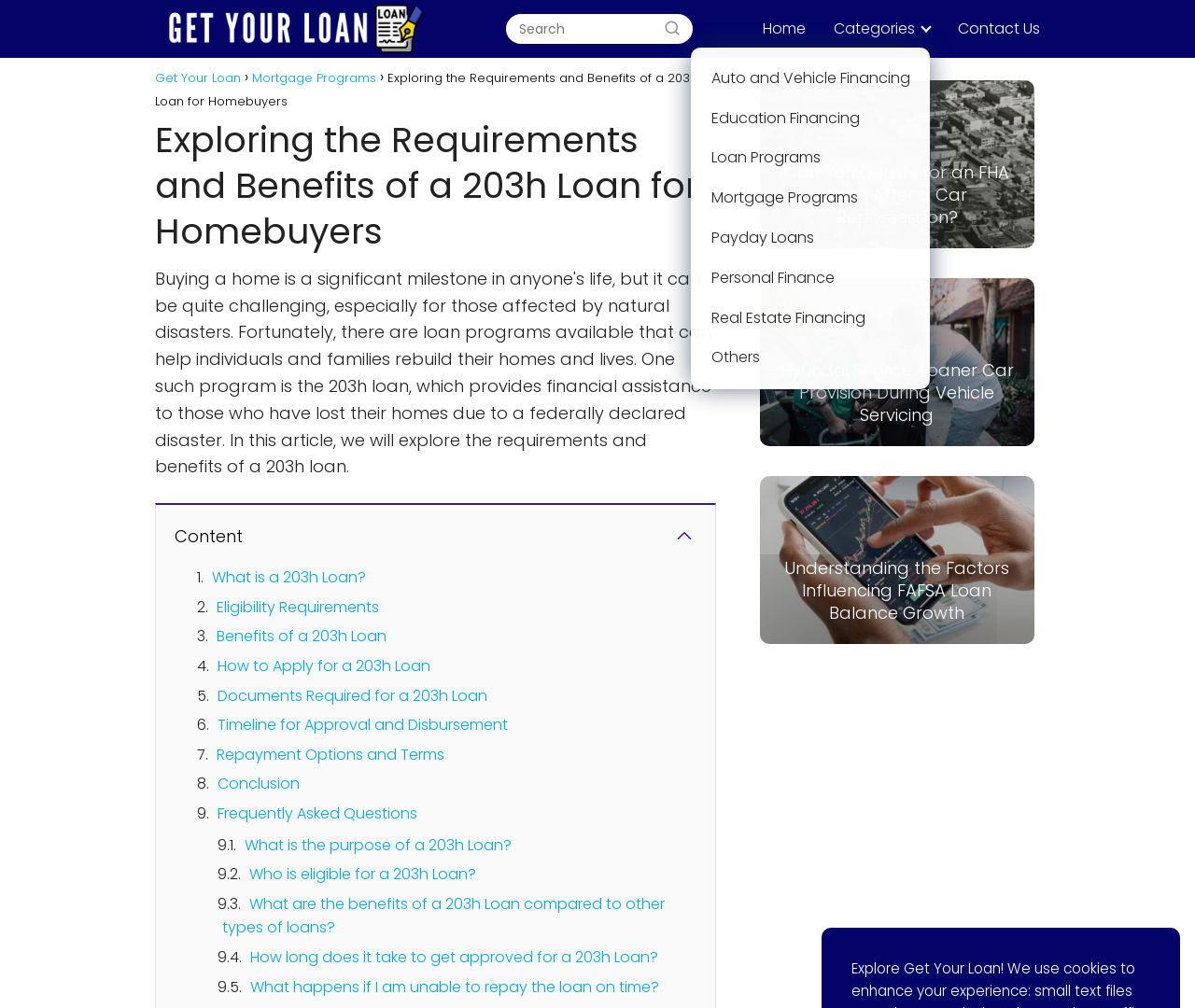Provide a one-word or short-phrase answer to the question:
What is the purpose of the 'Get Your Loan' button?

To apply for a loan